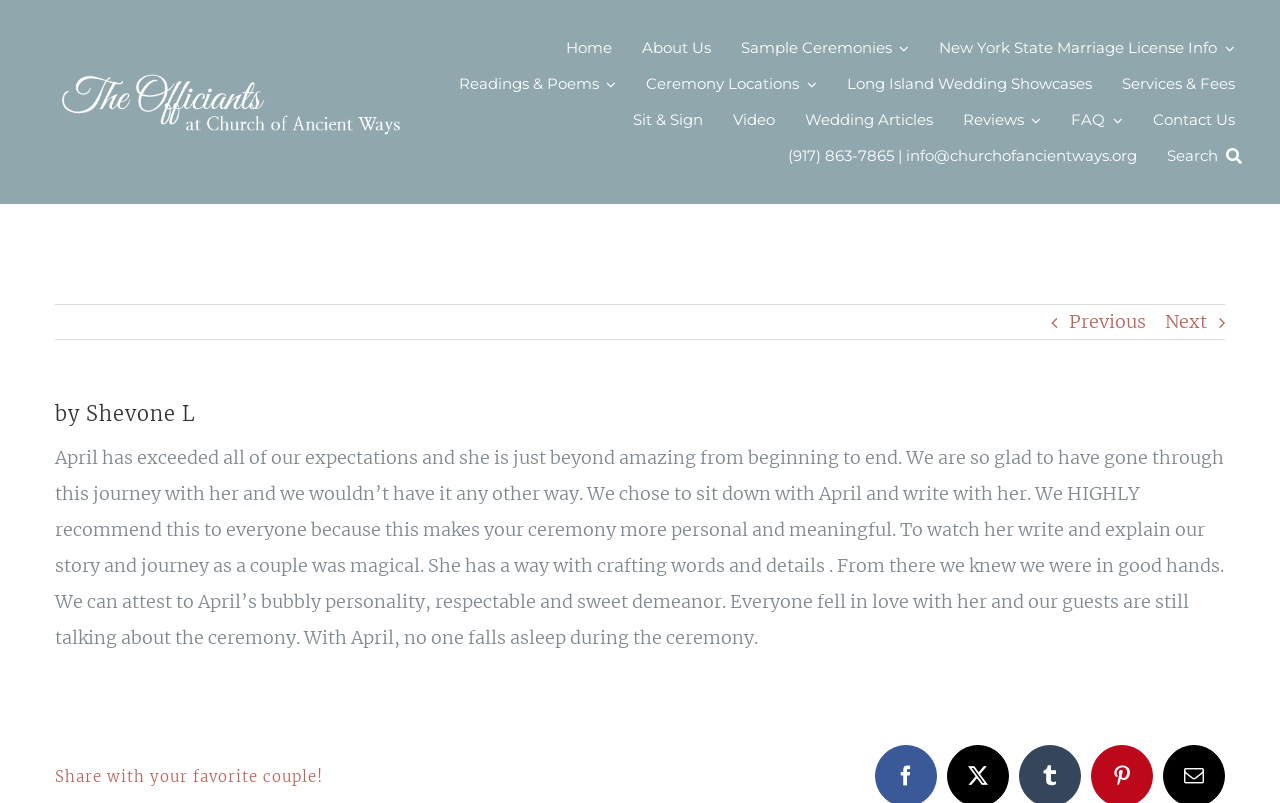Locate the coordinates of the bounding box for the clickable region that fulfills this instruction: "View 'Sample Ceremonies'".

[0.579, 0.037, 0.711, 0.082]